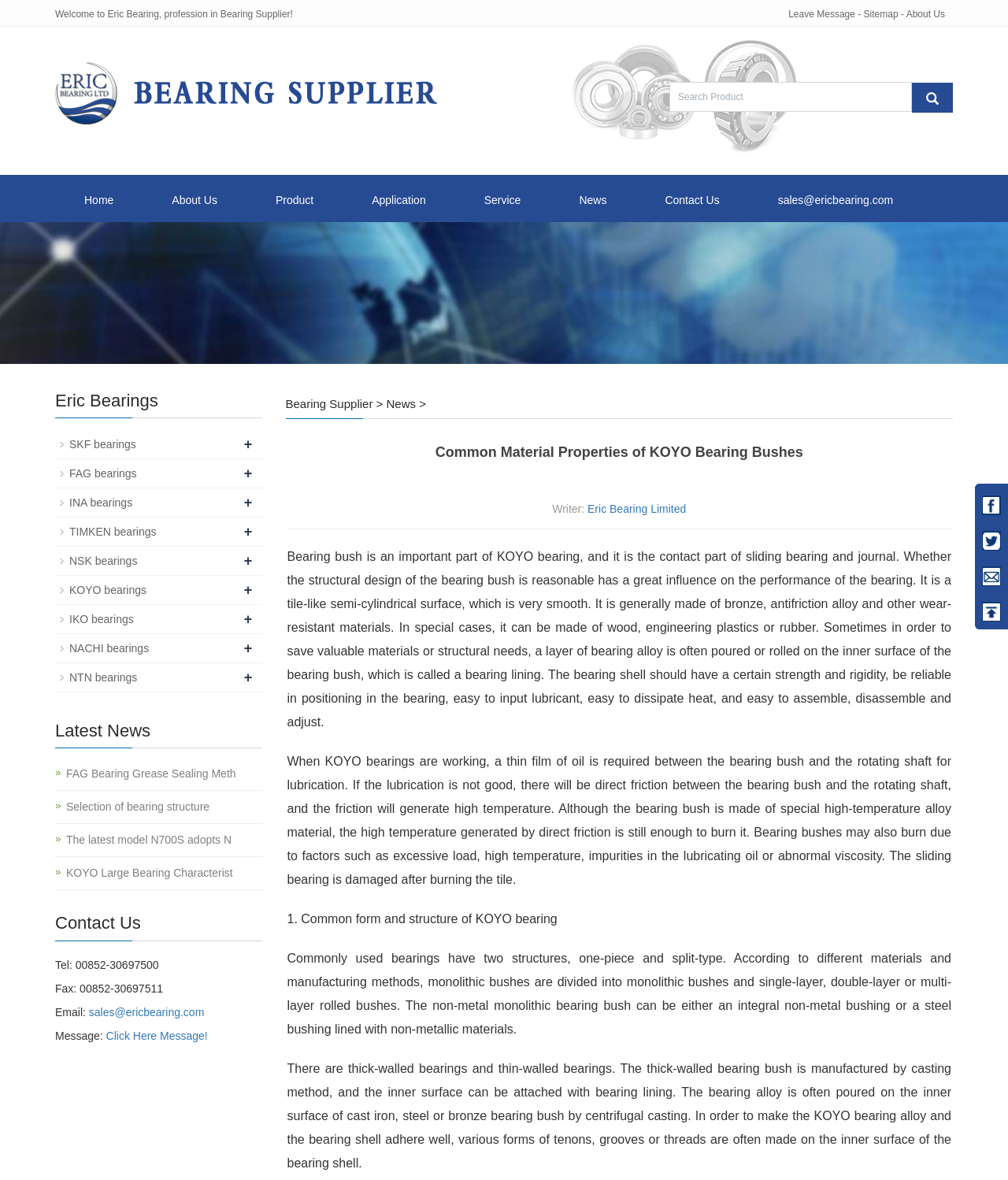Please provide the bounding box coordinates for the UI element as described: "alt="Newszii app Google Pay store"". The coordinates must be four floats between 0 and 1, represented as [left, top, right, bottom].

None